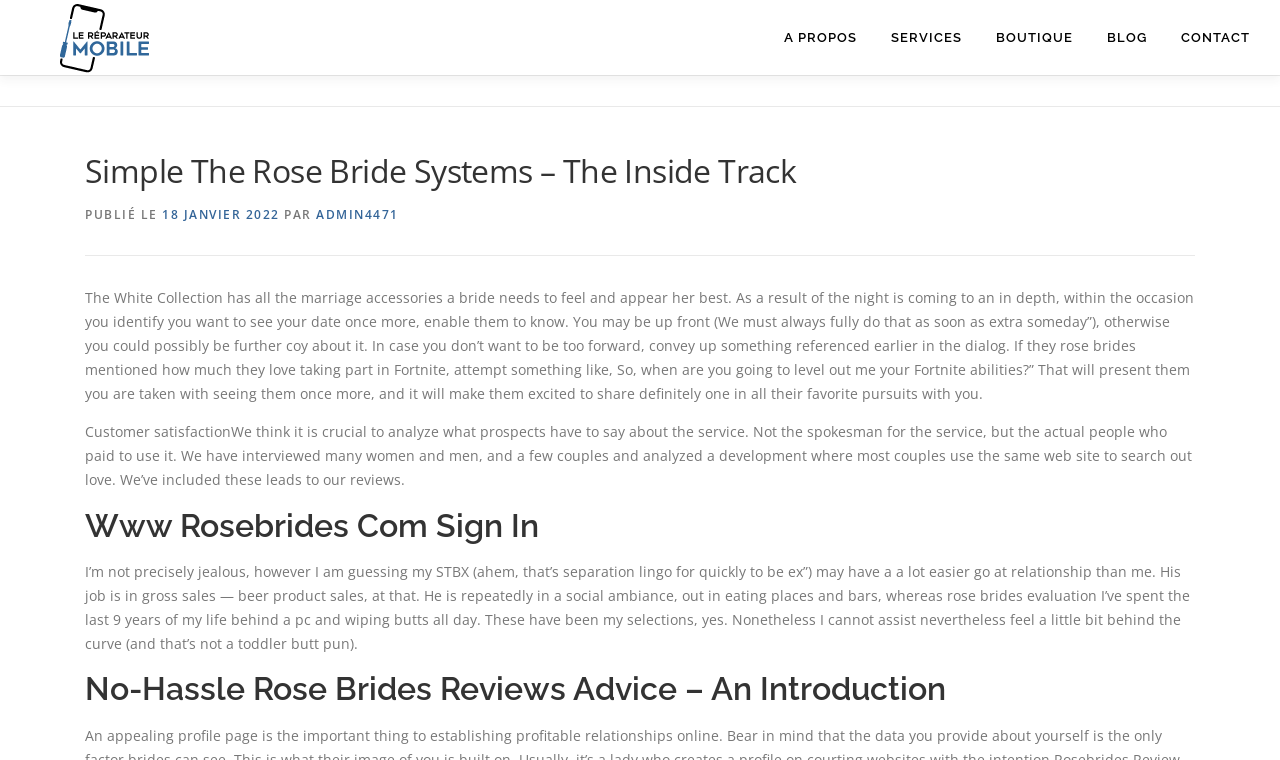What is the author's concern about their ex?
Refer to the screenshot and respond with a concise word or phrase.

Easier dating